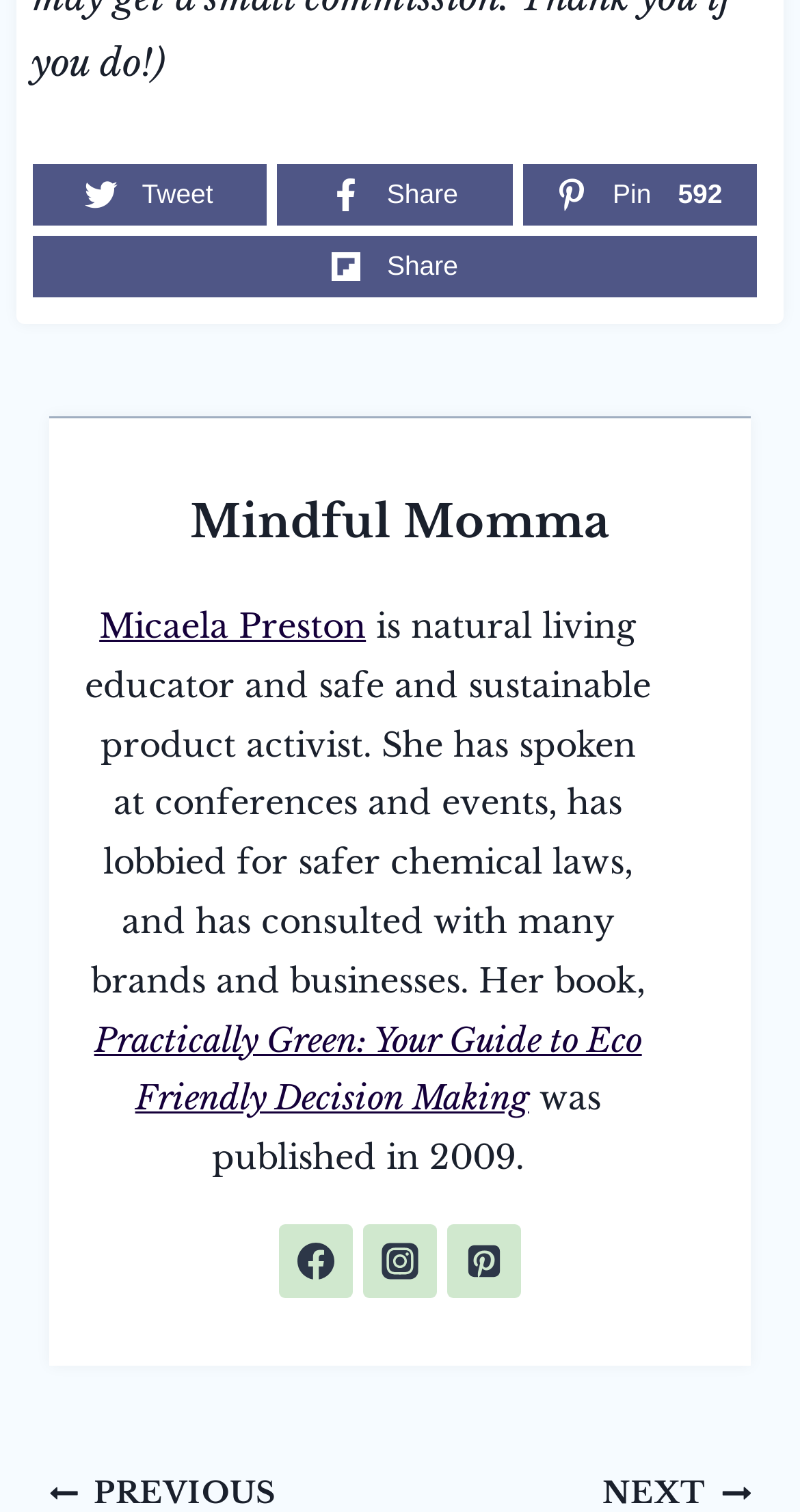Kindly determine the bounding box coordinates for the clickable area to achieve the given instruction: "Check out Practically Green book".

[0.118, 0.673, 0.802, 0.74]